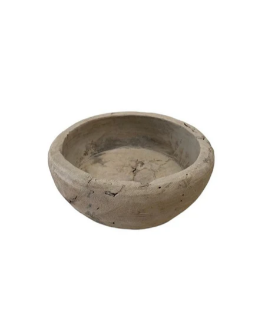Please respond to the question with a concise word or phrase:
What is the shape of the bowl?

Rounded